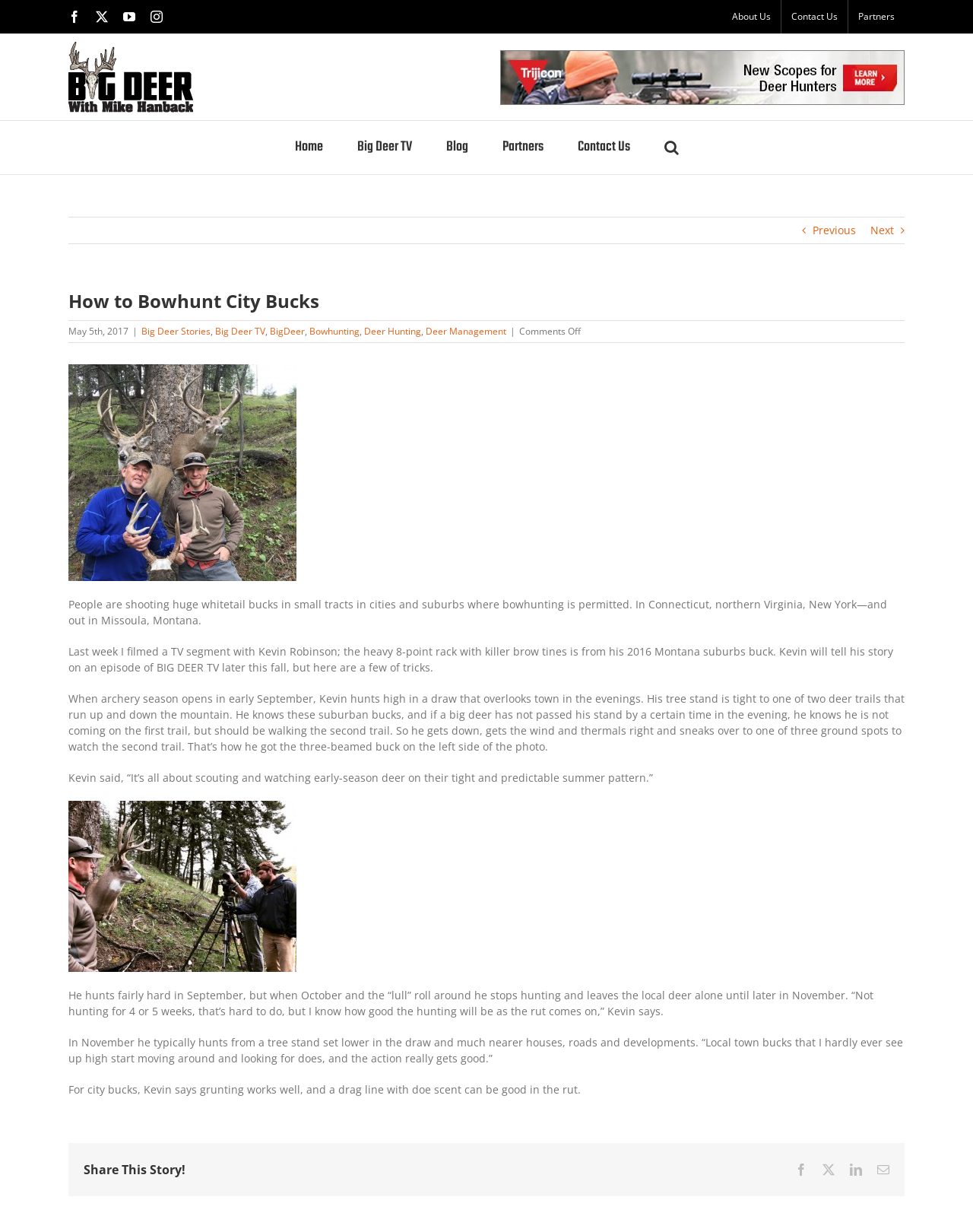Identify the bounding box of the HTML element described as: "alt="Big Deer Logo"".

[0.07, 0.034, 0.198, 0.091]